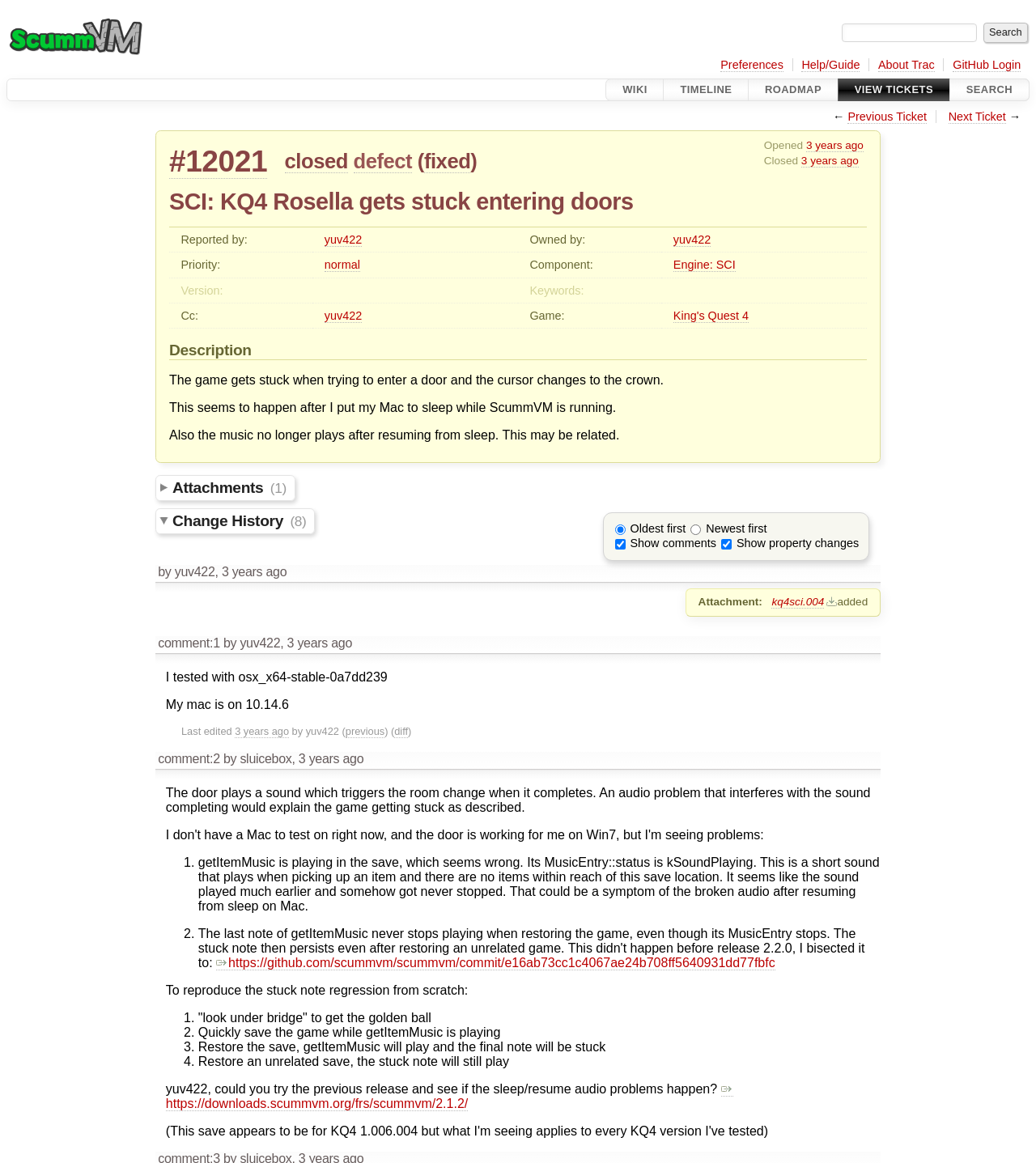Locate the bounding box coordinates of the element that needs to be clicked to carry out the instruction: "Click the ScummVM logo". The coordinates should be given as four float numbers ranging from 0 to 1, i.e., [left, top, right, bottom].

[0.006, 0.006, 0.14, 0.017]